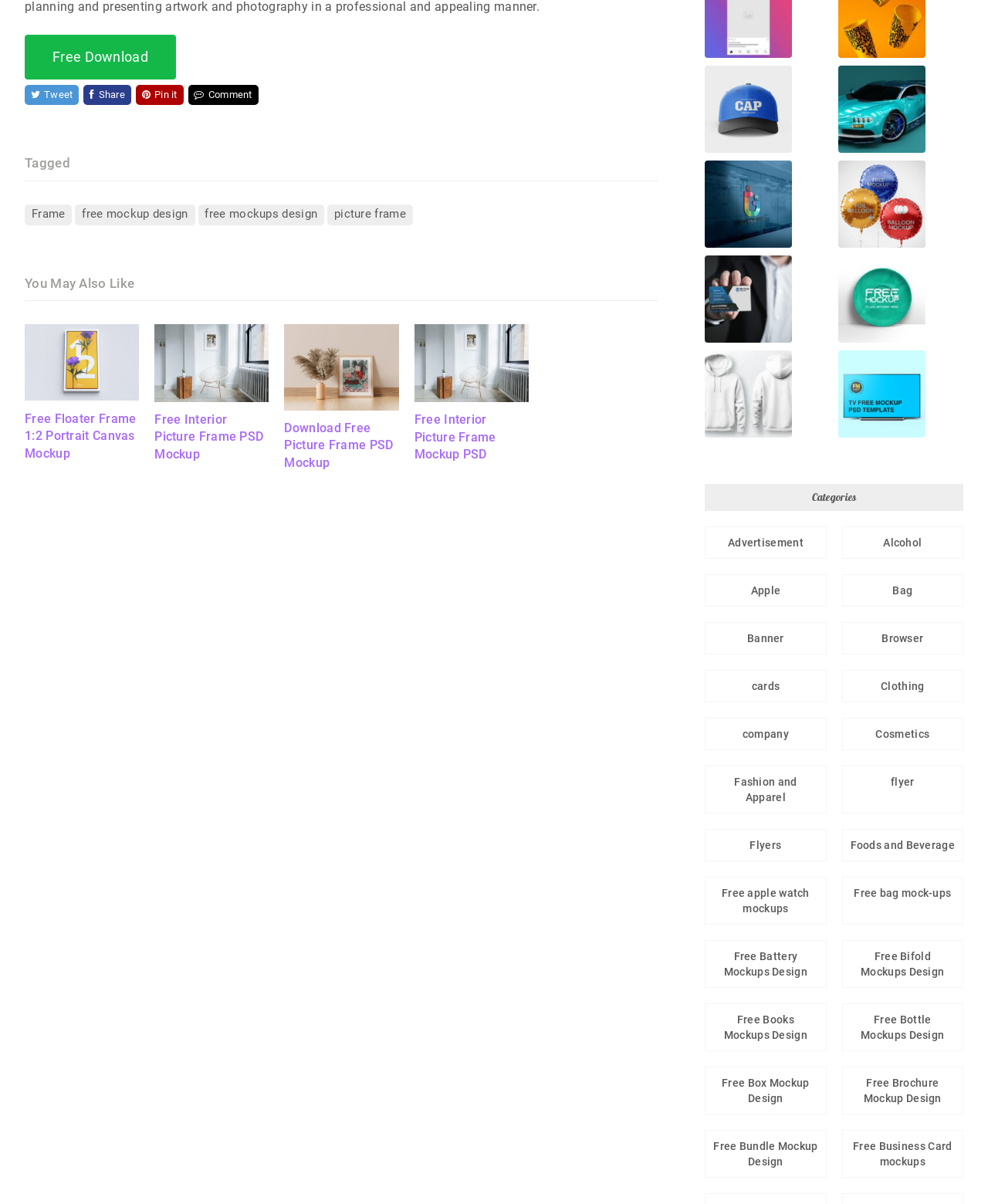Utilize the information from the image to answer the question in detail:
What is the category of 'Free Floater Frame 1:2 Portrait Canvas Mockup'?

I looked at the webpage and found the link 'Free Floater Frame 1:2 Portrait Canvas Mockup'. However, I couldn't find any category associated with it. It seems to be a standalone link.